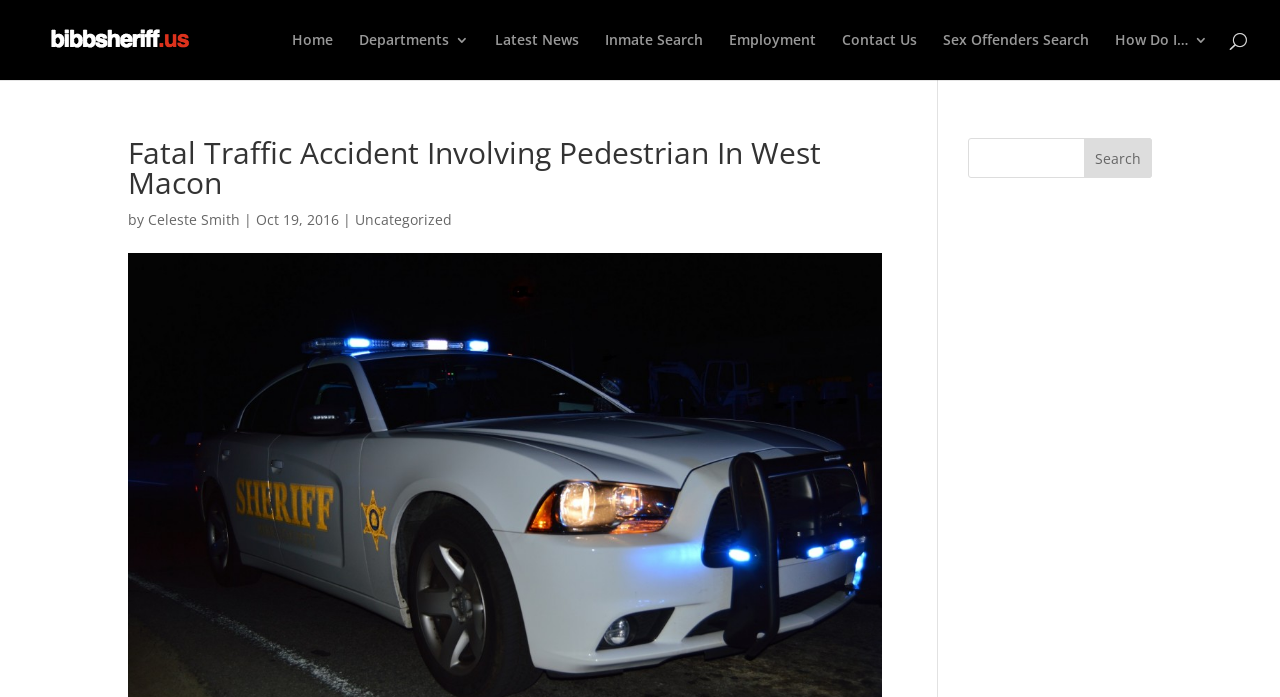Respond concisely with one word or phrase to the following query:
What is the name of the sheriff's department?

Bibb Sheriff